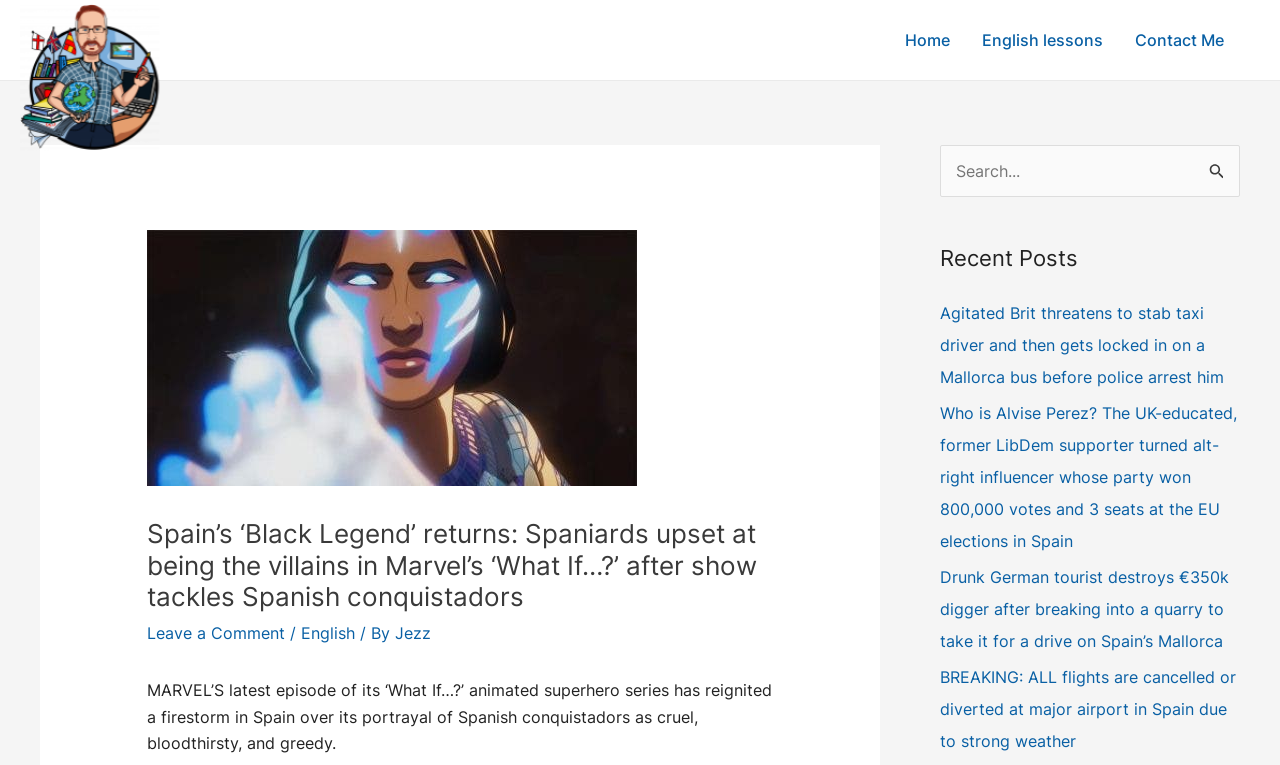Write an elaborate caption that captures the essence of the webpage.

The webpage appears to be a news article or blog post discussing Marvel's animated superhero series "What If...?" and its portrayal of Spanish conquistadors. At the top left of the page, there is a small image with the title "The English Emigre". 

On the top right, there is a navigation menu with three links: "Home", "English lessons", and "Contact Me". Below the navigation menu, there is a header section with a heading that reads "Spain’s ‘Black Legend’ returns: Spaniards upset at being the villains in Marvel’s ‘What If…?’ after show tackles Spanish conquistadors". 

Under the header, there is a paragraph of text that summarizes the article, stating that Marvel's latest episode has reignited controversy in Spain over its portrayal of Spanish conquistadors as cruel, bloodthirsty, and greedy. 

To the right of the header section, there is a complementary section with a search bar and a "Recent Posts" heading. The search bar has a button with a small image. Below the search bar, there are four links to recent posts, each with a descriptive title. 

The recent posts links are arranged vertically, with the most recent one at the top. The titles of the recent posts include news articles about a Brit threatening a taxi driver, an alt-right influencer, a drunk German tourist, and a weather-related airport closure in Spain.